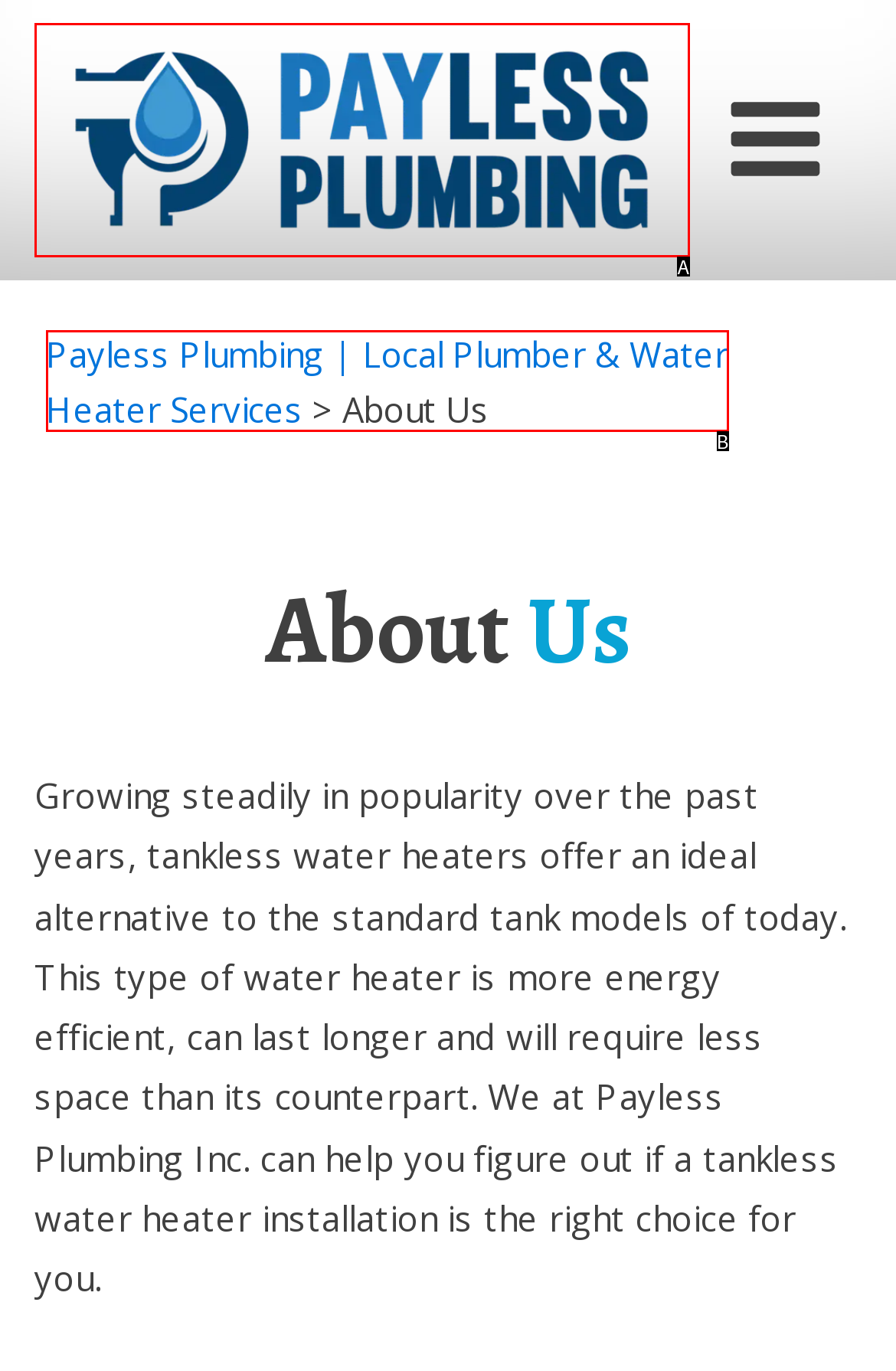Given the description: alt="Payless Plumbing logo", identify the matching HTML element. Provide the letter of the correct option.

A